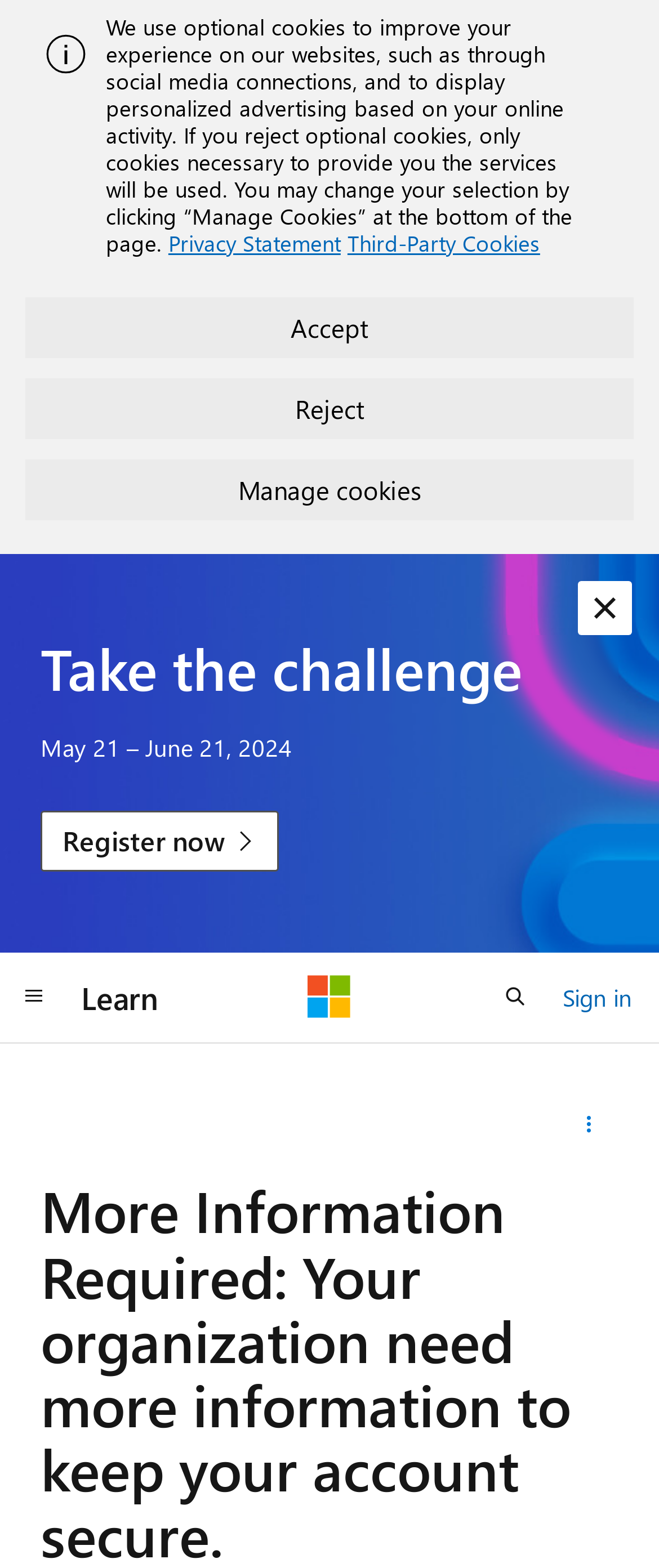Highlight the bounding box coordinates of the element you need to click to perform the following instruction: "Register now for the challenge."

[0.062, 0.517, 0.424, 0.556]